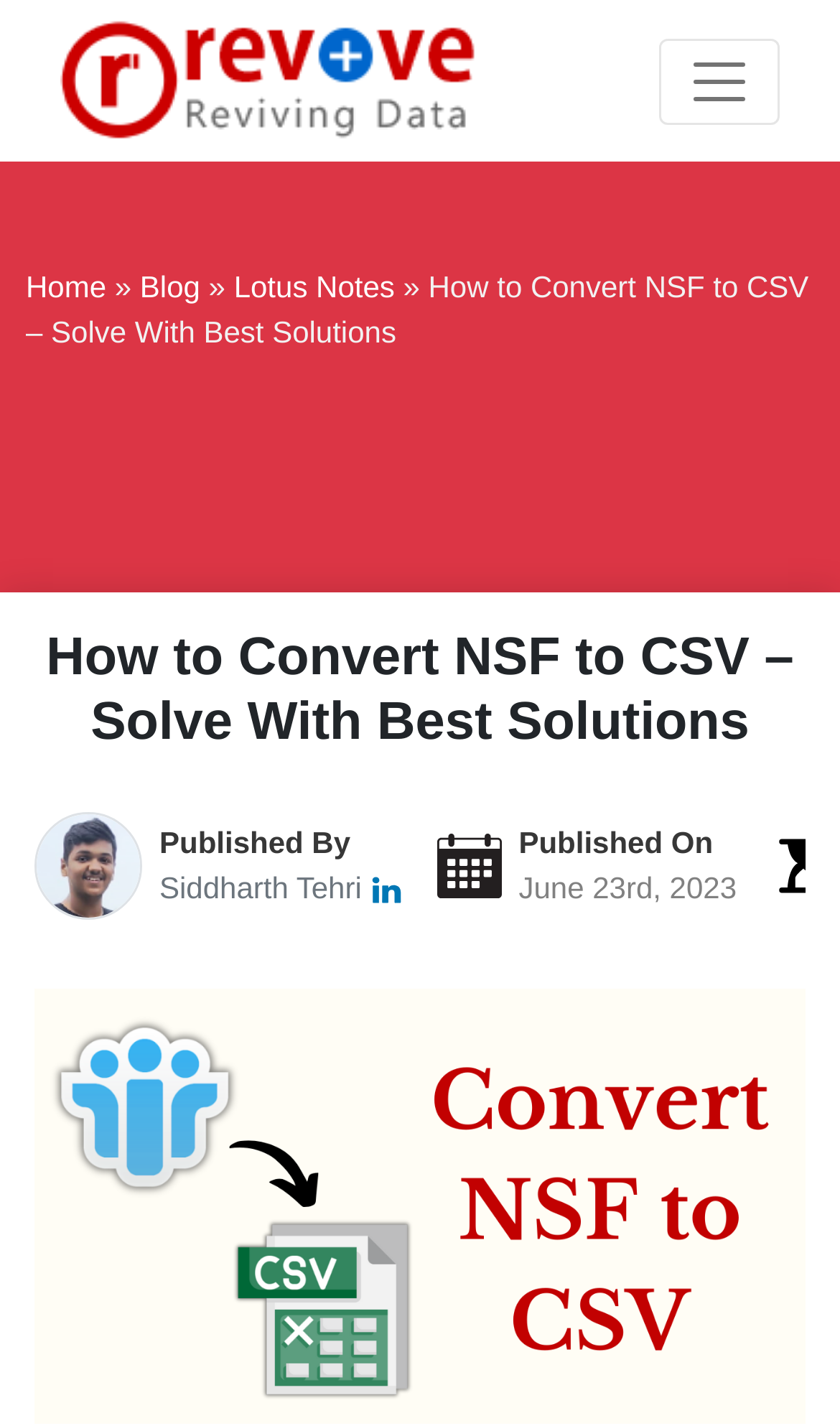Bounding box coordinates should be provided in the format (top-left x, top-left y, bottom-right x, bottom-right y) with all values between 0 and 1. Identify the bounding box for this UI element: parent_node: Siddharth Tehri aria-label="linkedin"

[0.441, 0.611, 0.479, 0.635]